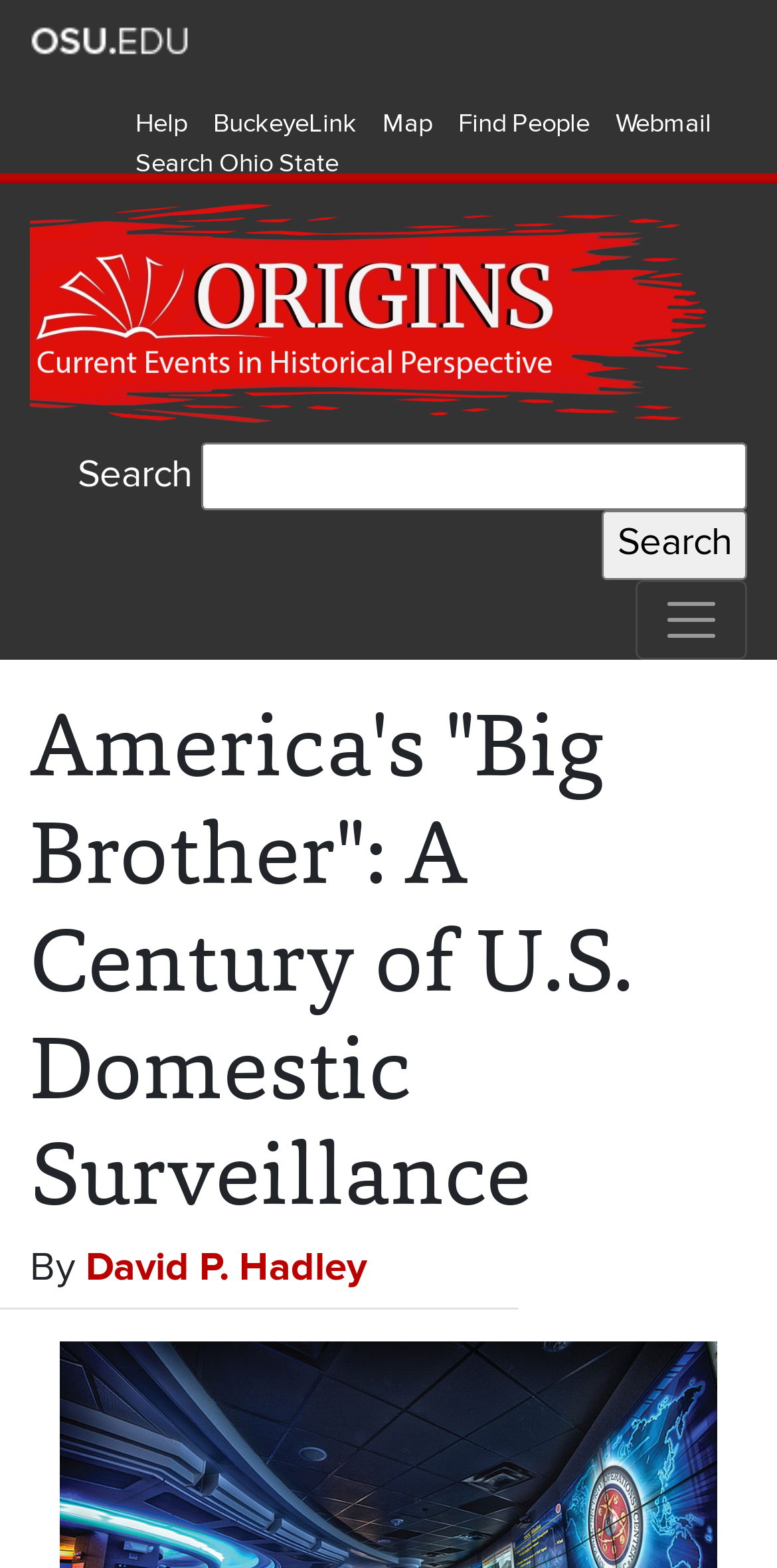How many links are in the navigation bar?
Based on the image, give a one-word or short phrase answer.

8